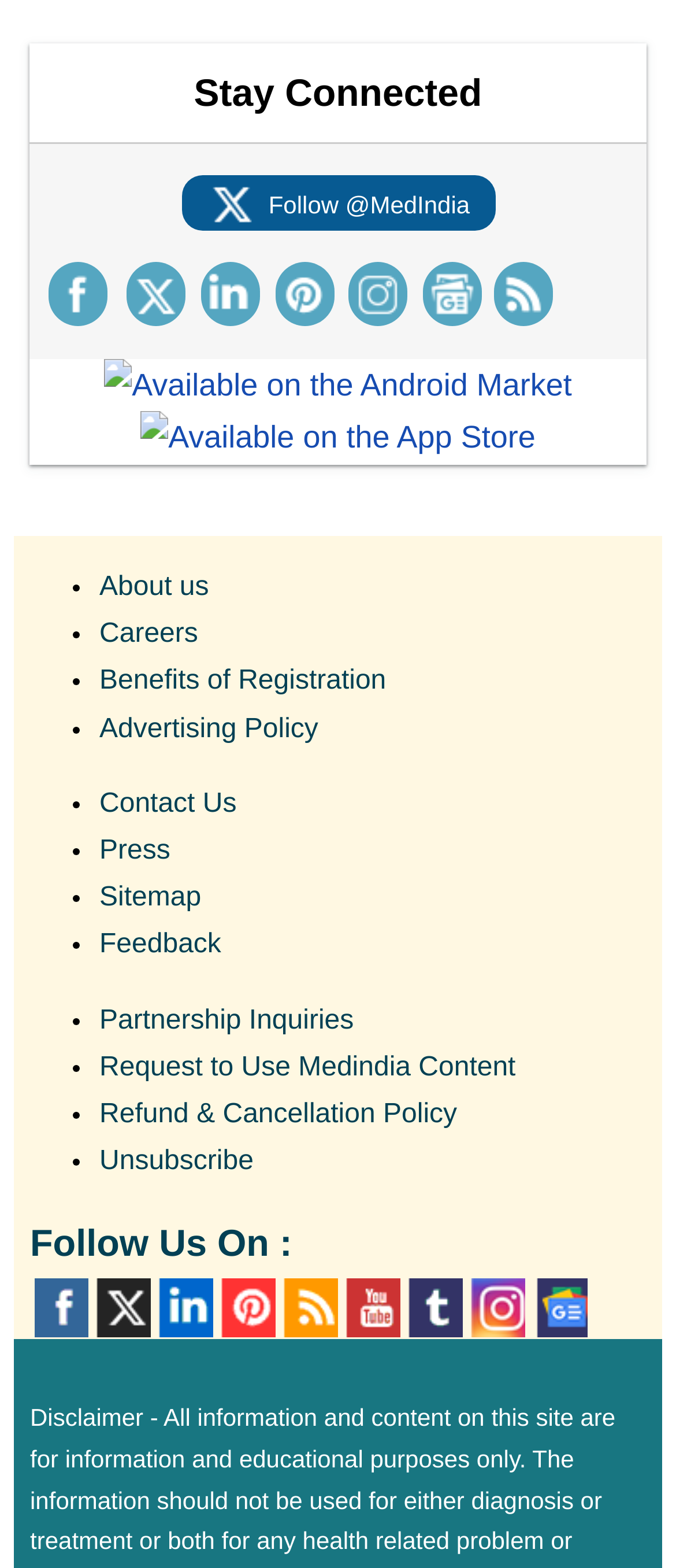Provide the bounding box coordinates for the UI element that is described as: "parent_node: Preventive Health".

[0.044, 0.702, 0.301, 0.813]